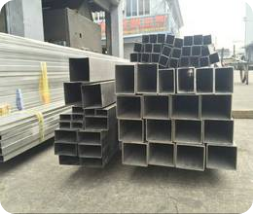Refer to the image and answer the question with as much detail as possible: What is the purpose of surface finishing and treatment?

According to the caption, surface finishing and treatment are crucial for maintaining durability and aesthetics in construction applications, implying that the purpose of these processes is to ensure the stainless steel products remain durable and visually appealing.